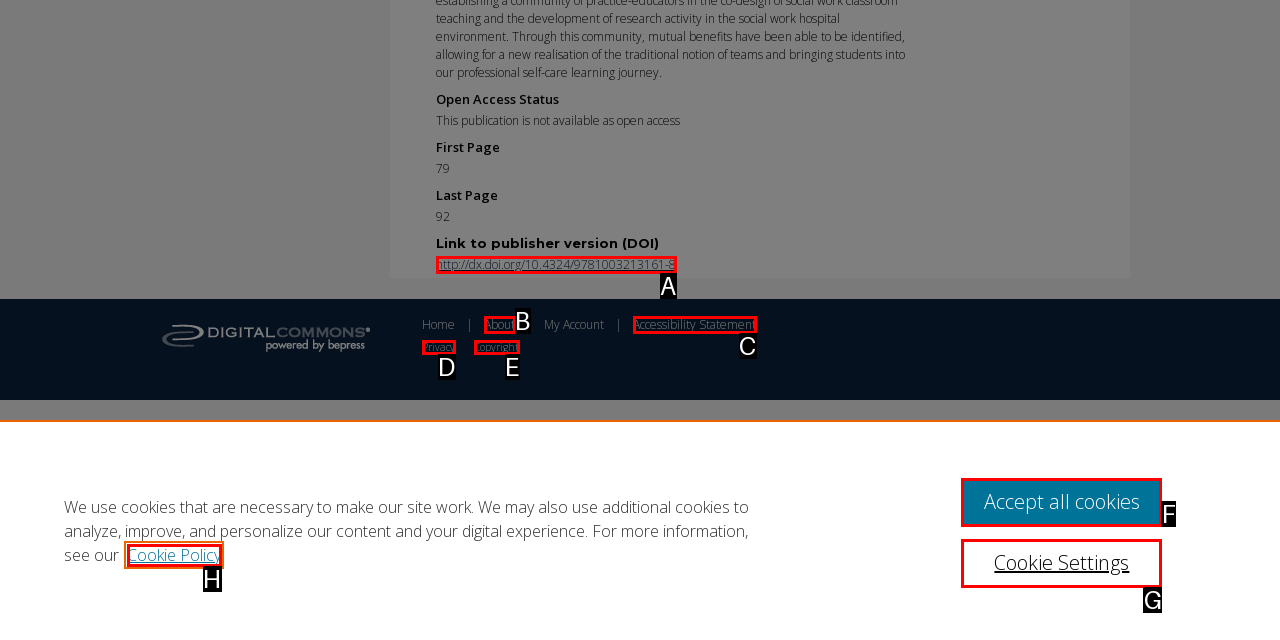Select the letter that corresponds to the UI element described as: Cookie Policy
Answer by providing the letter from the given choices.

H